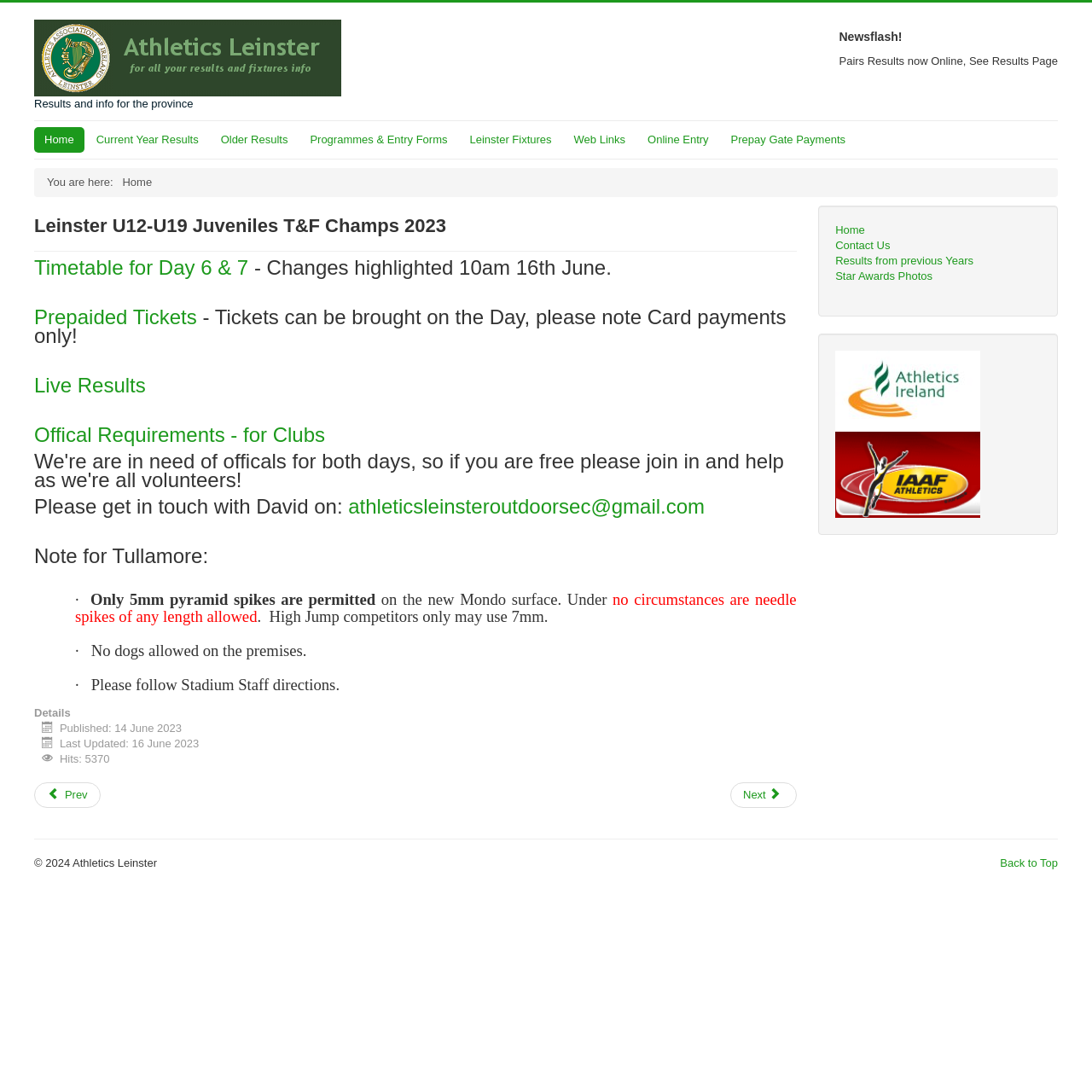Please specify the bounding box coordinates of the clickable region necessary for completing the following instruction: "Contact 'athleticsleinsteroutdoorsec@gmail.com'". The coordinates must consist of four float numbers between 0 and 1, i.e., [left, top, right, bottom].

[0.319, 0.453, 0.645, 0.474]